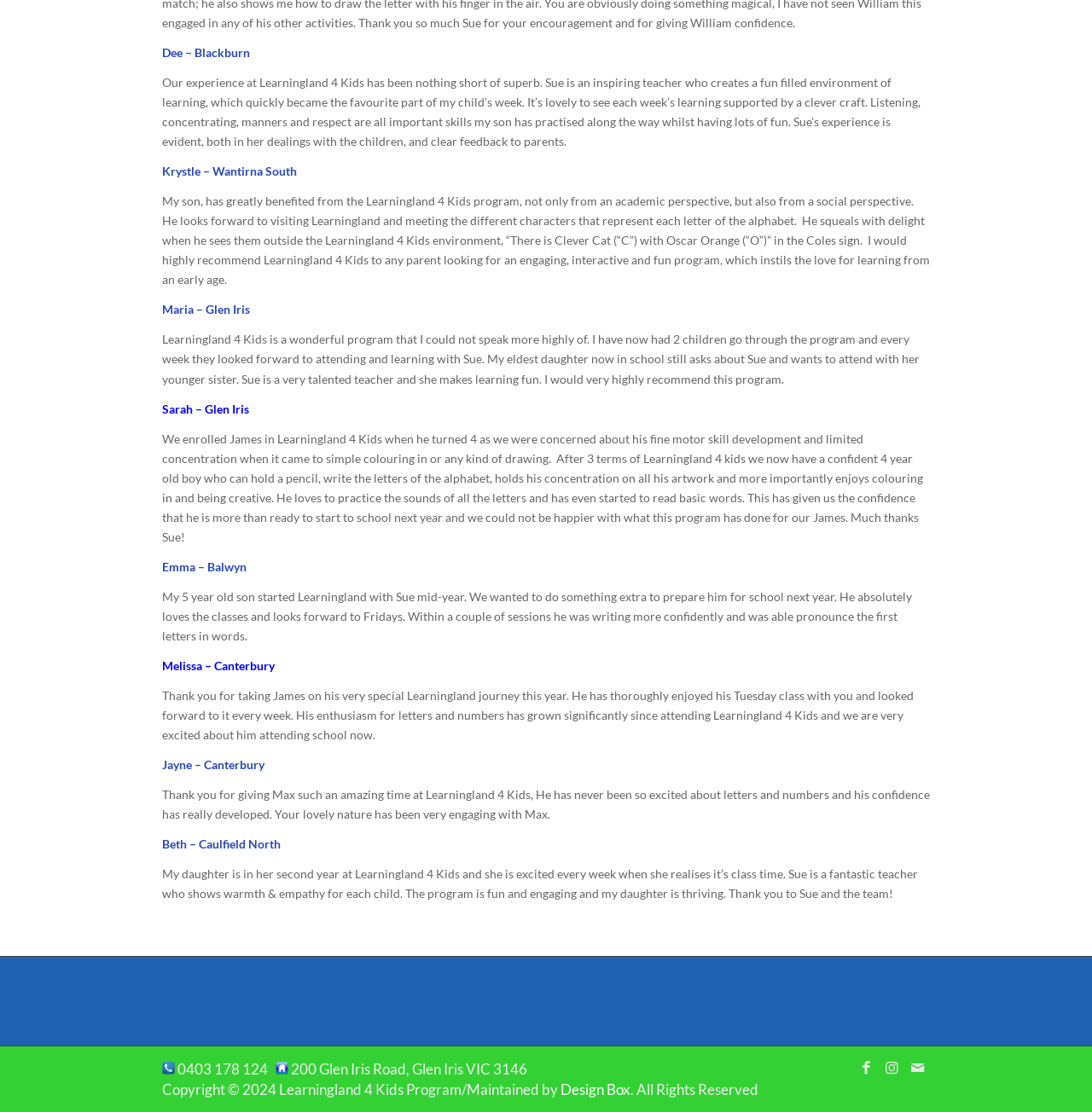How many social media links are on this webpage?
Refer to the image and give a detailed answer to the query.

I counted the number of social media links on the webpage by looking at the link elements that contain text such as 'Link to Facebook', 'Link to Instagram', and 'Link to Mail'. There are 3 of these elements, which correspond to 3 social media links.